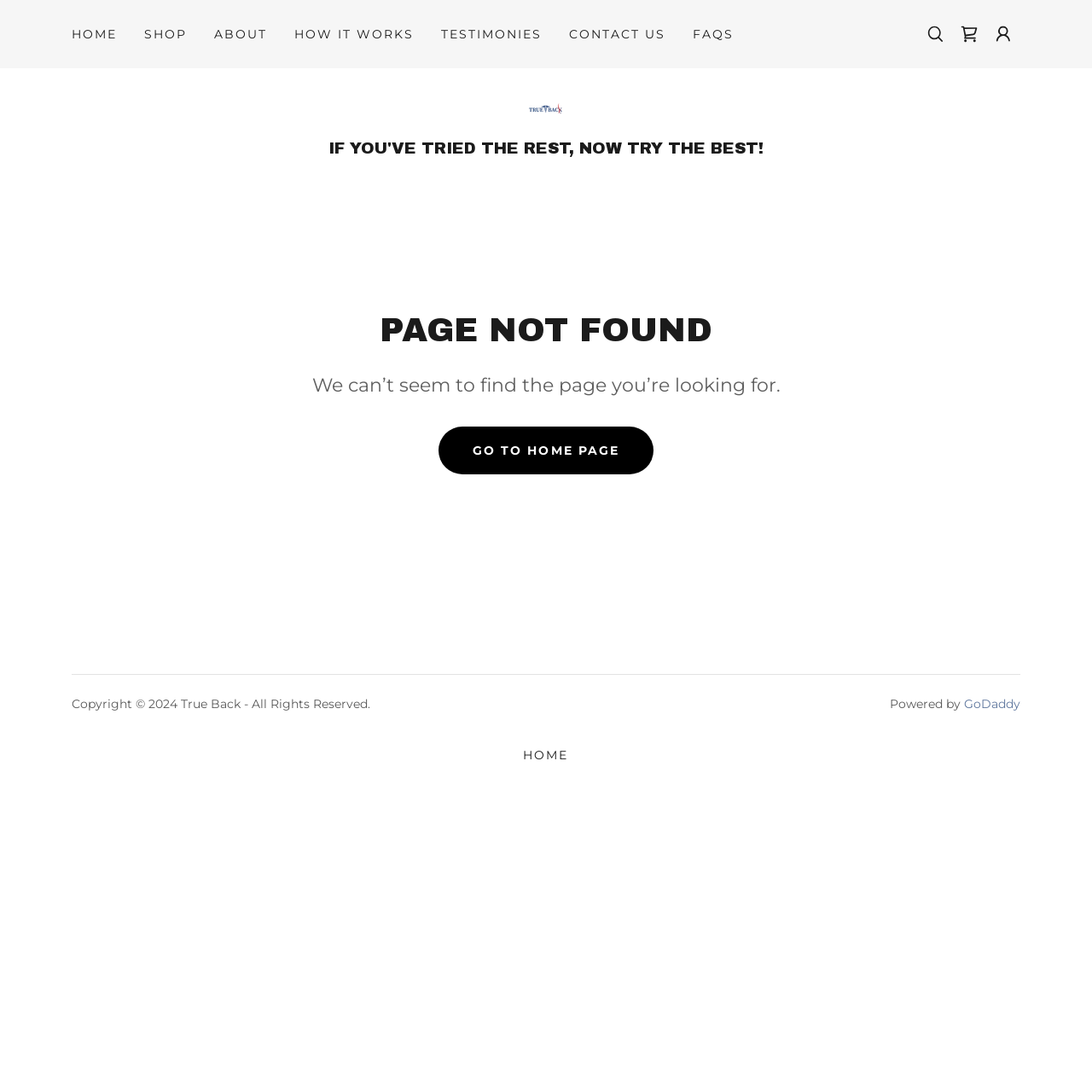Locate the bounding box coordinates of the area you need to click to fulfill this instruction: 'go to home page'. The coordinates must be in the form of four float numbers ranging from 0 to 1: [left, top, right, bottom].

[0.402, 0.39, 0.598, 0.434]